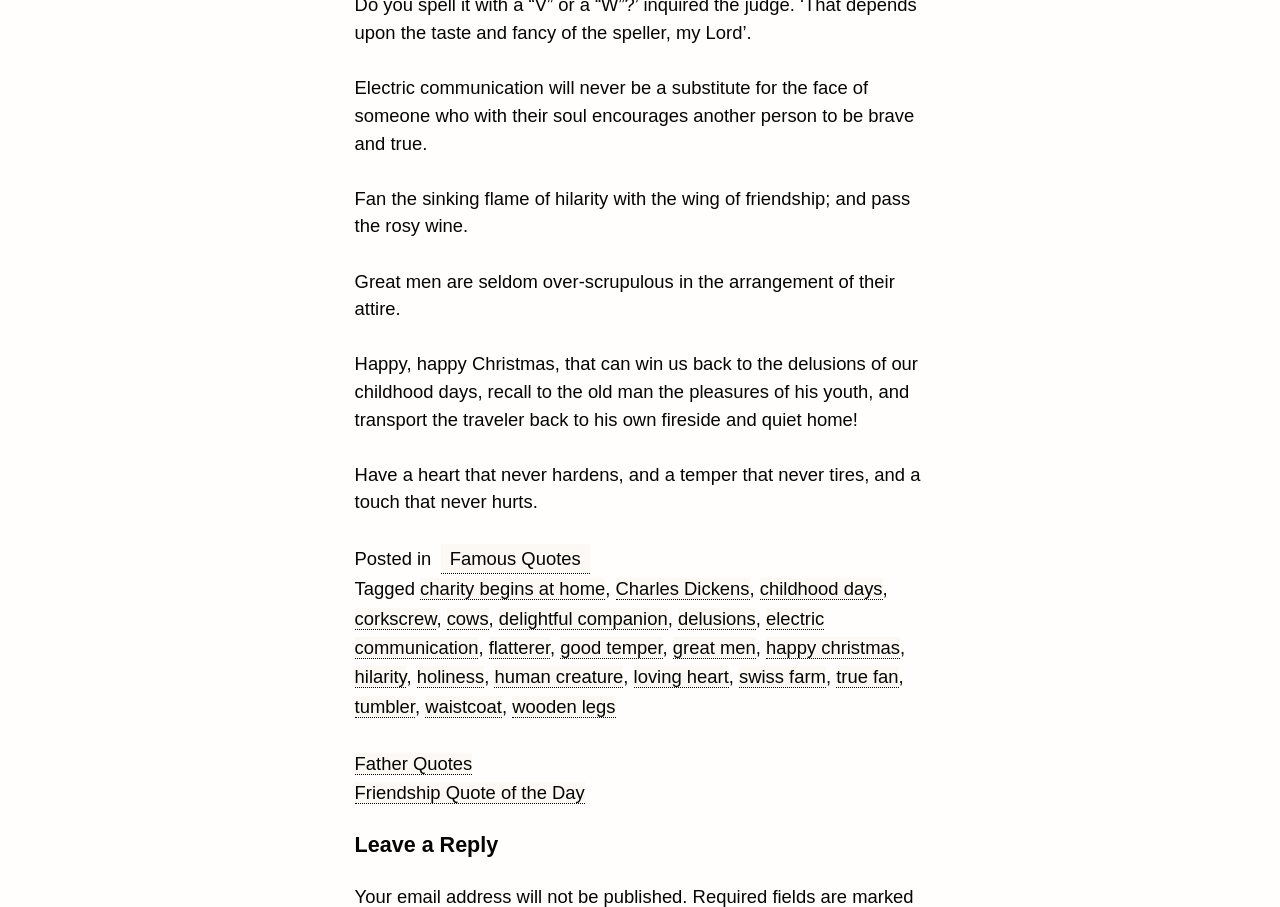Using a single word or phrase, answer the following question: 
How many links are in the footer section?

13